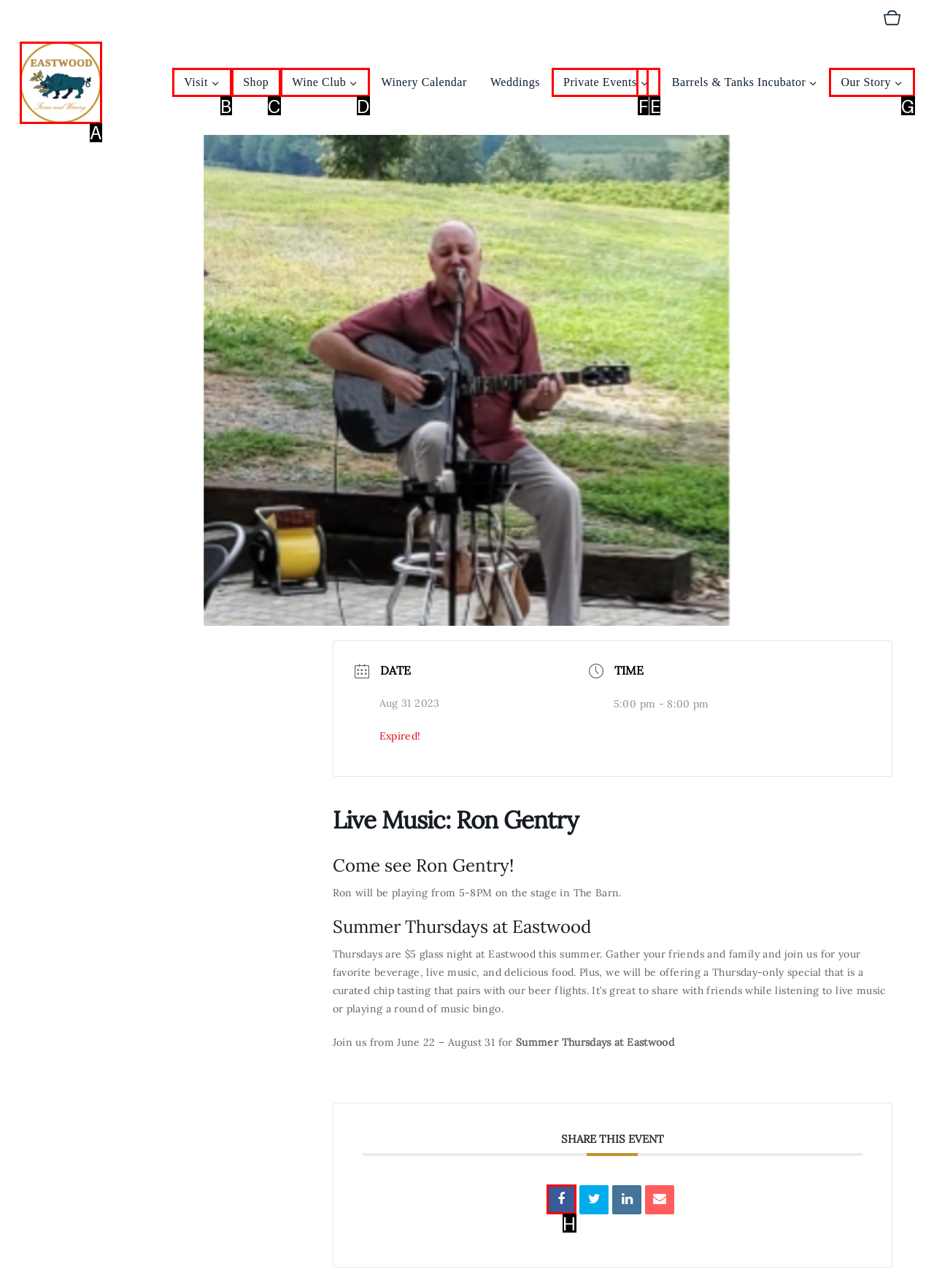Based on the given description: Wine ClubExpand, identify the correct option and provide the corresponding letter from the given choices directly.

D